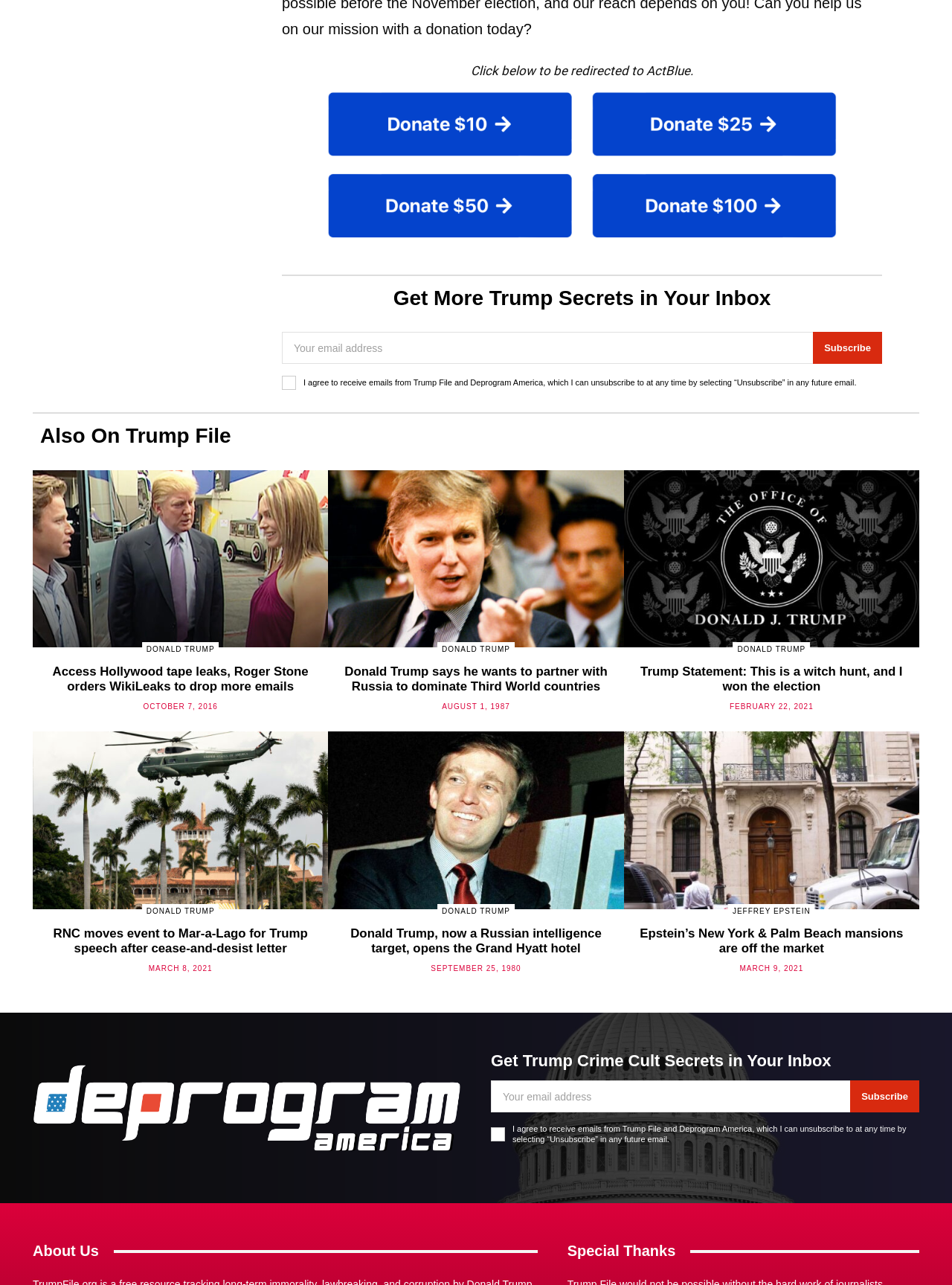Given the element description, predict the bounding box coordinates in the format (top-left x, top-left y, bottom-right x, bottom-right y), using floating point numbers between 0 and 1: Donald Trump

[0.149, 0.5, 0.23, 0.51]